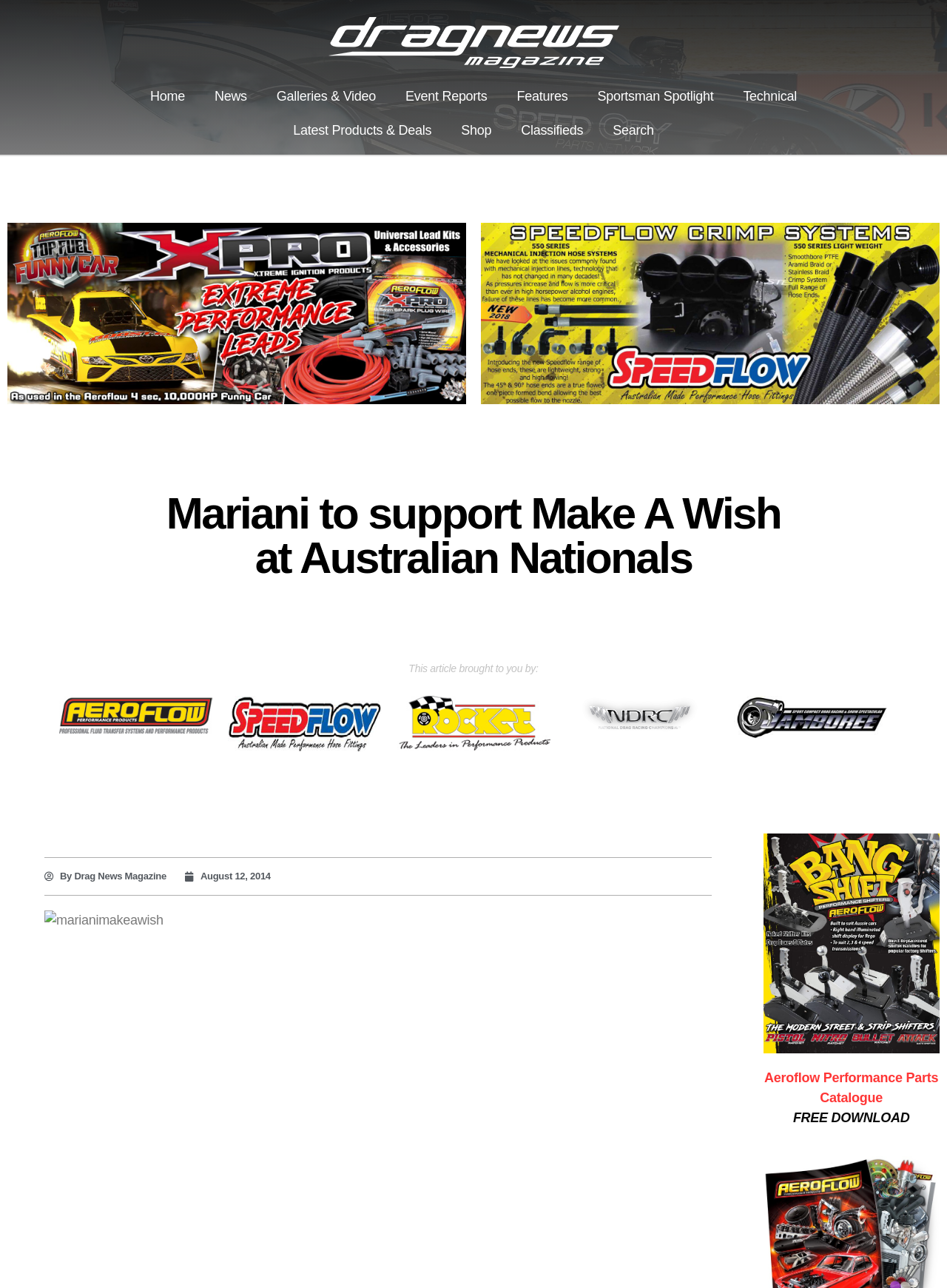What is the name of the team supporting Make-A-Wish?
Give a detailed explanation using the information visible in the image.

Based on the webpage content, specifically the heading 'Mariani to support Make A Wish at Australian Nationals', it can be inferred that Mariani Family Motorsport is the team supporting Make-A-Wish.